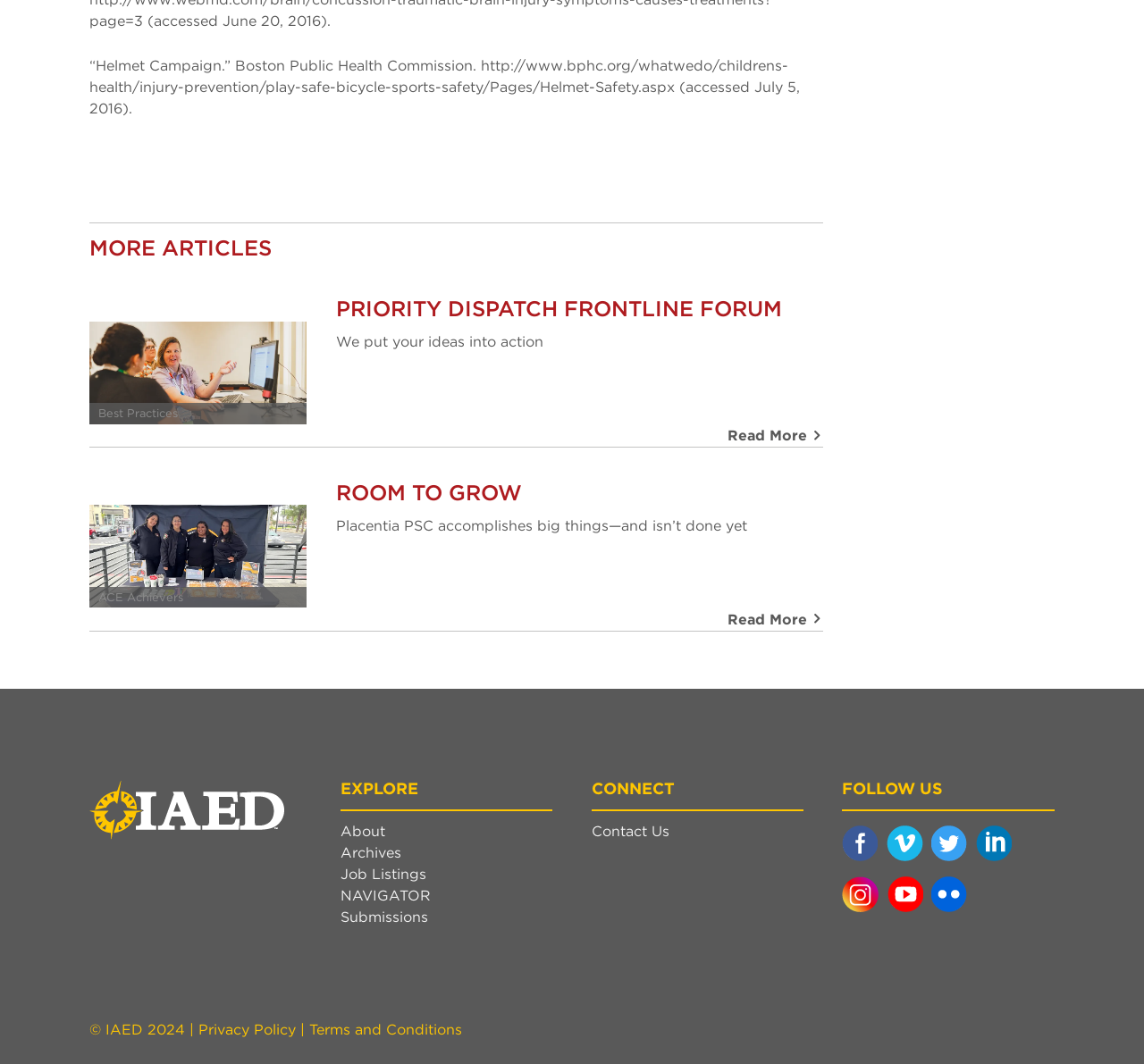Using the description "parent_node: ACE Achievers", locate and provide the bounding box of the UI element.

[0.078, 0.475, 0.268, 0.571]